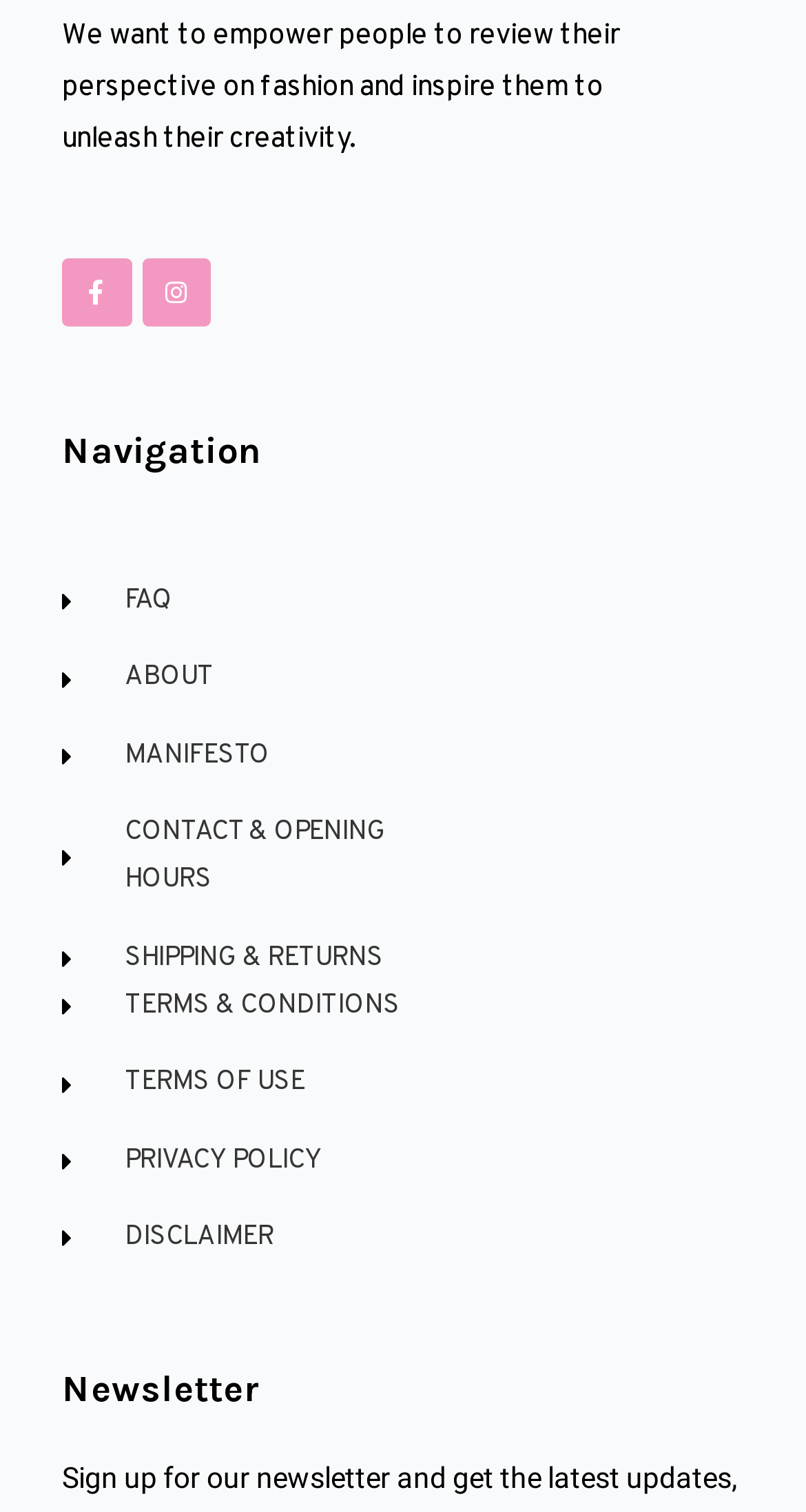What is the section below the navigation section?
Answer briefly with a single word or phrase based on the image.

Newsletter